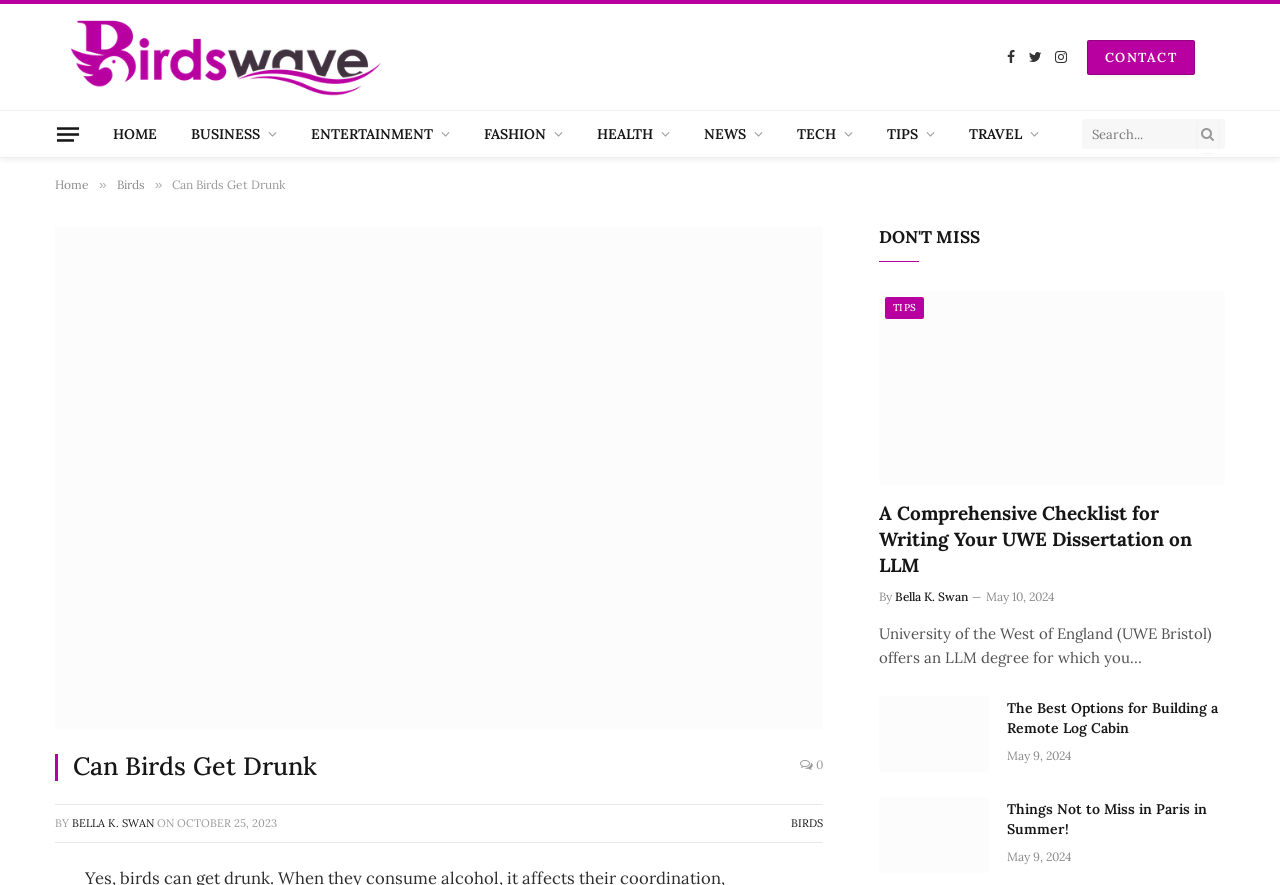Provide the bounding box coordinates of the UI element this sentence describes: "News".

[0.537, 0.125, 0.609, 0.177]